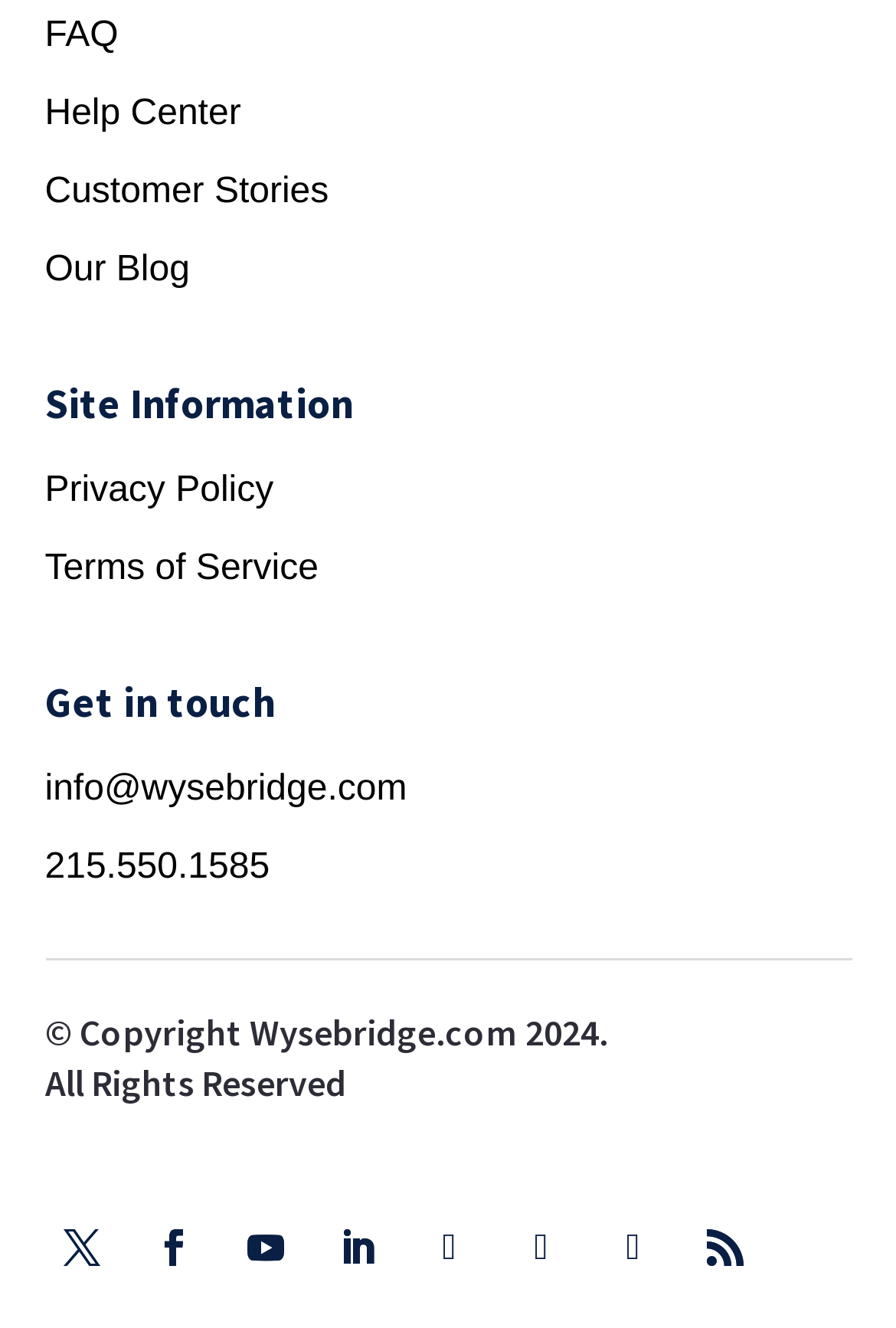Please specify the bounding box coordinates of the clickable region necessary for completing the following instruction: "Get Deal". The coordinates must consist of four float numbers between 0 and 1, i.e., [left, top, right, bottom].

None